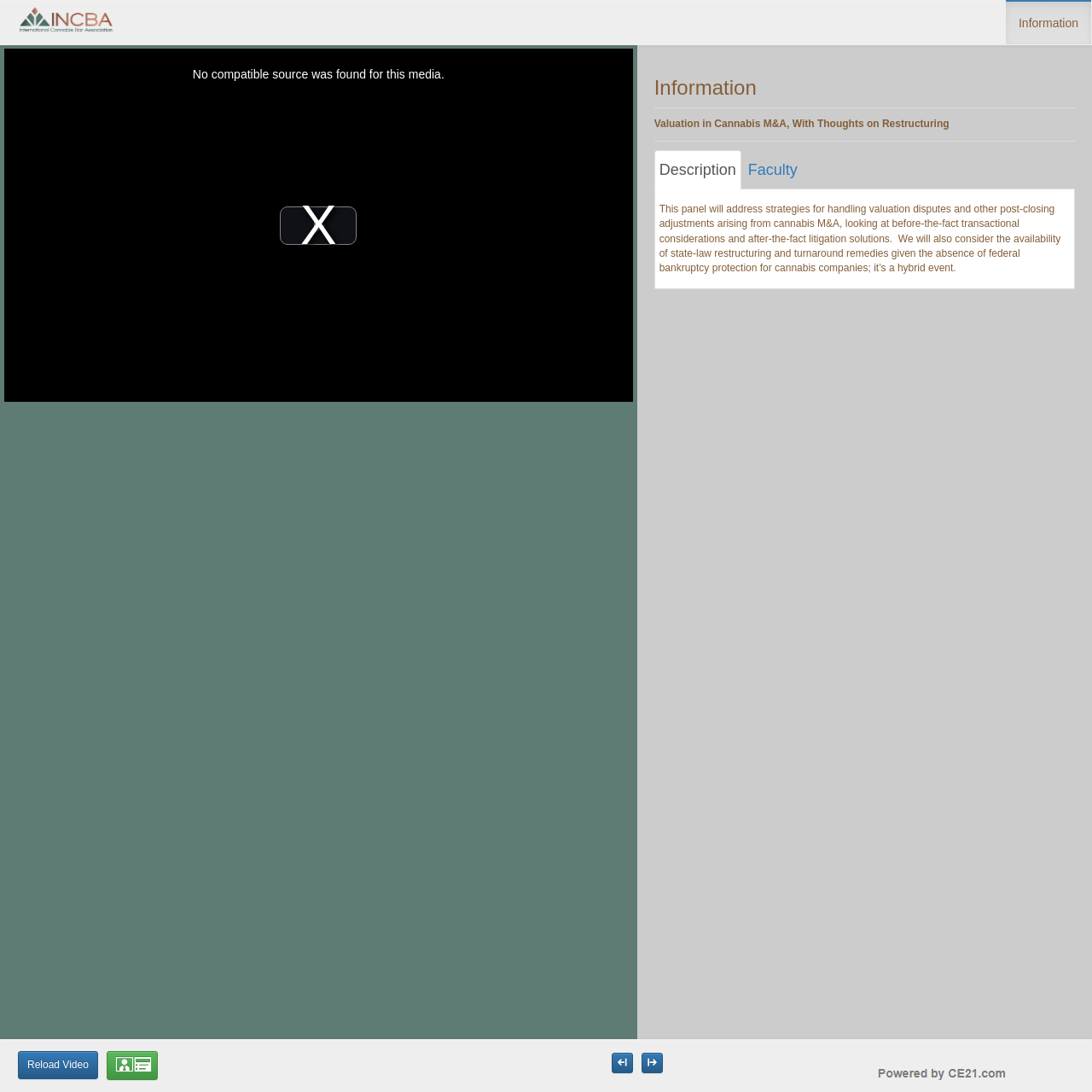Give a succinct answer to this question in a single word or phrase: 
What is the function of the 'Reload Video' button?

To reload the video